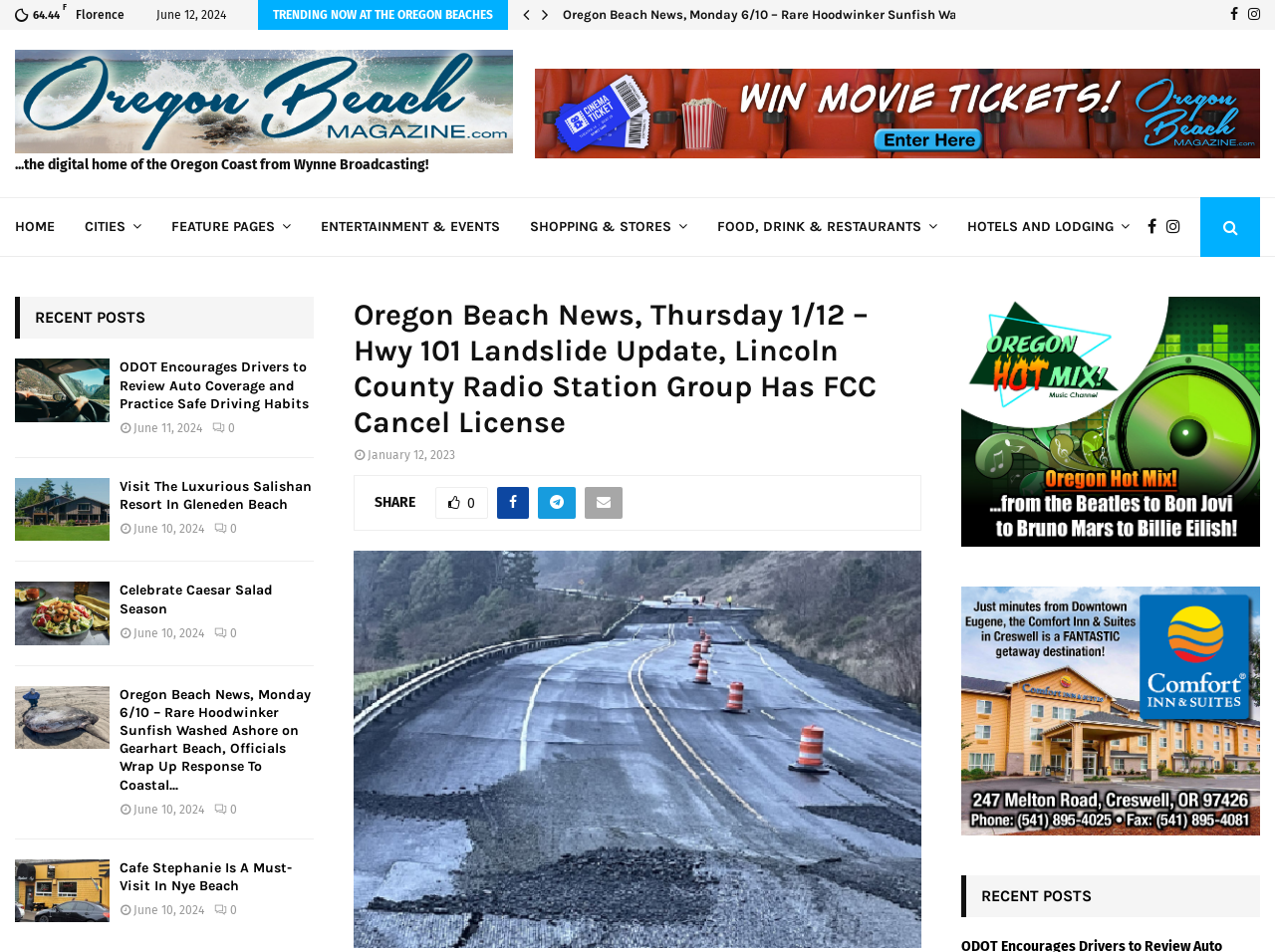Specify the bounding box coordinates of the element's region that should be clicked to achieve the following instruction: "Share the 'Oregon Beach News, Thursday 1/12 – Hwy 101 Landslide Update, Lincoln County Radio Station Group Has FCC Cancel License' post". The bounding box coordinates consist of four float numbers between 0 and 1, in the format [left, top, right, bottom].

[0.341, 0.512, 0.383, 0.545]